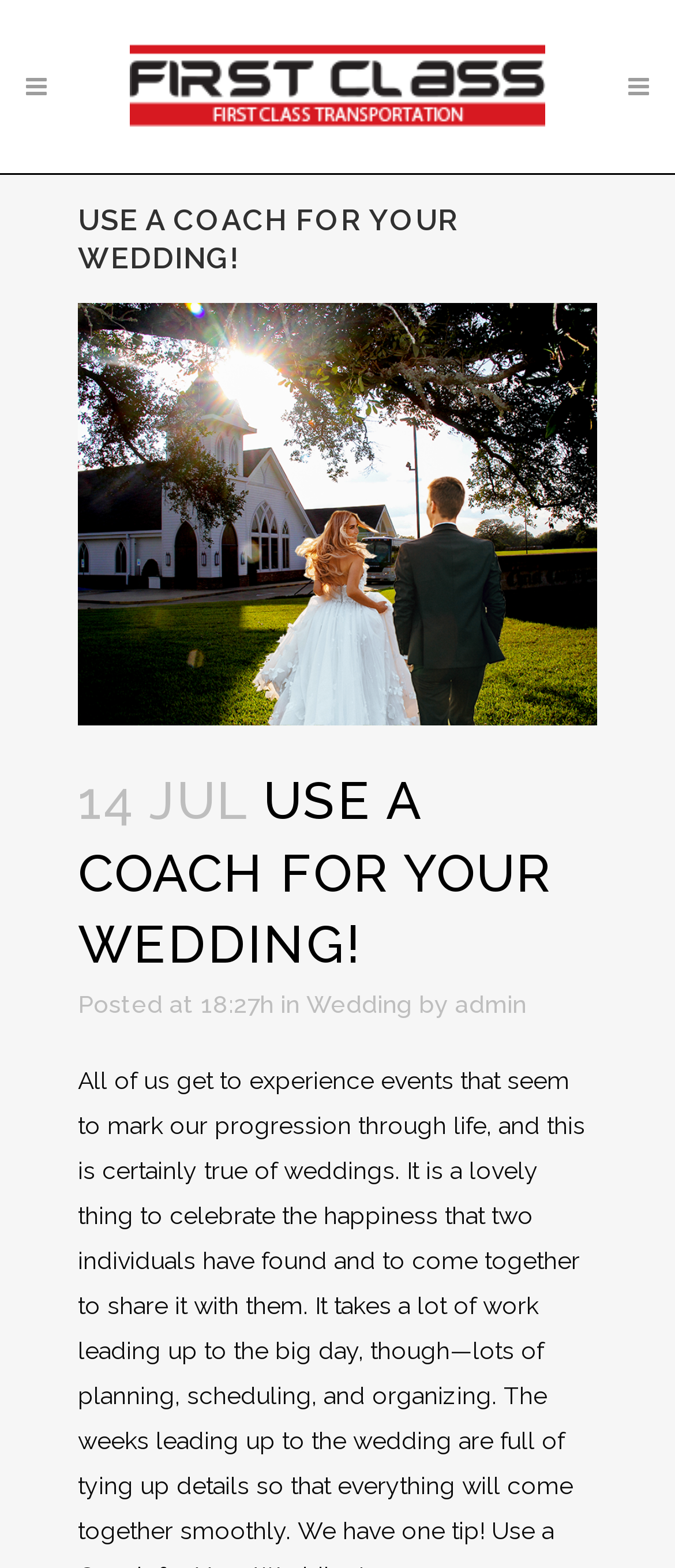What is the category of the wedding post?
Could you answer the question with a detailed and thorough explanation?

The category of the wedding post is 'Wedding', which is a link element located at the bottom of the webpage, next to the text 'in'.